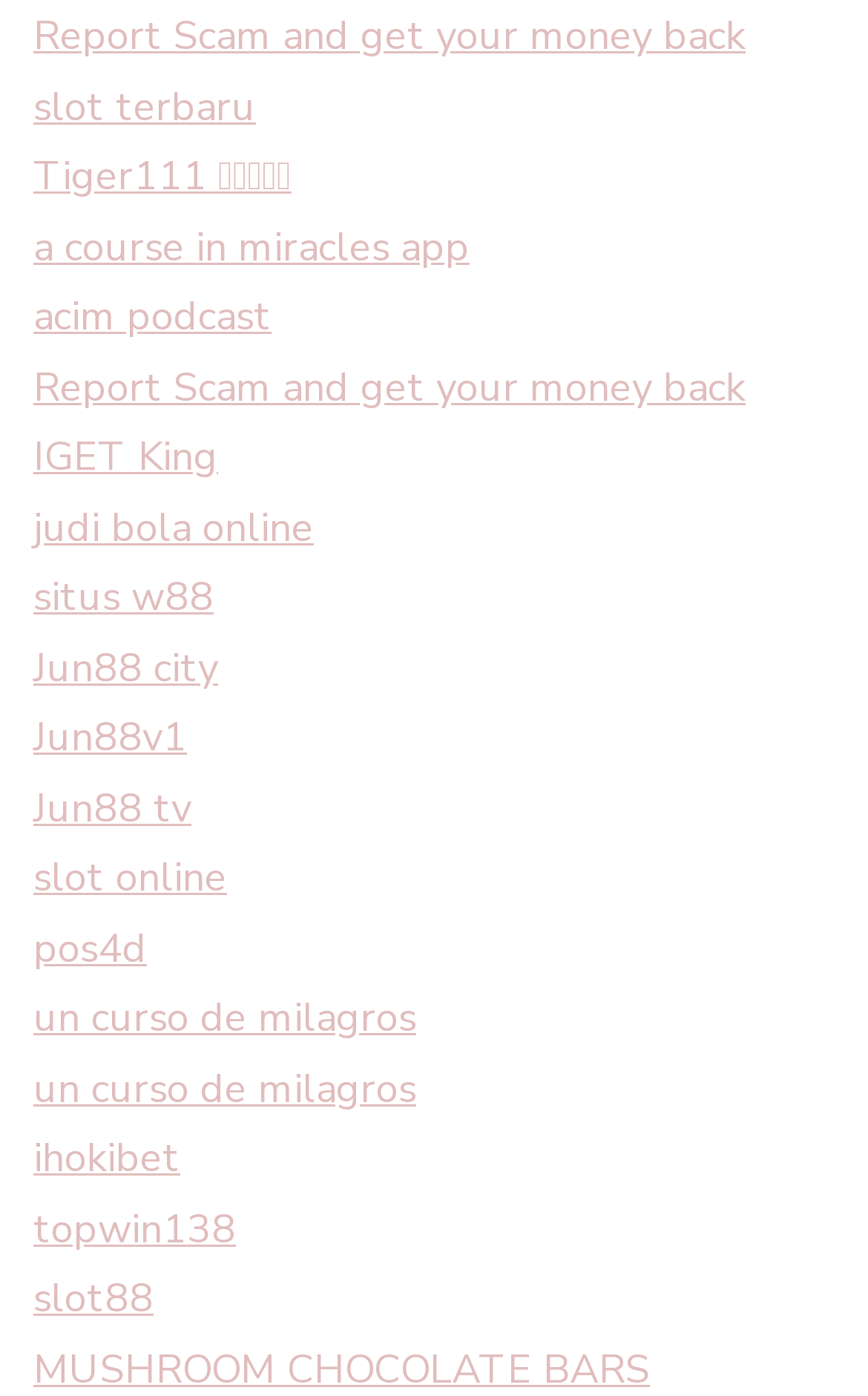Please identify the bounding box coordinates of the element's region that needs to be clicked to fulfill the following instruction: "Listen to acim podcast". The bounding box coordinates should consist of four float numbers between 0 and 1, i.e., [left, top, right, bottom].

[0.038, 0.208, 0.313, 0.246]